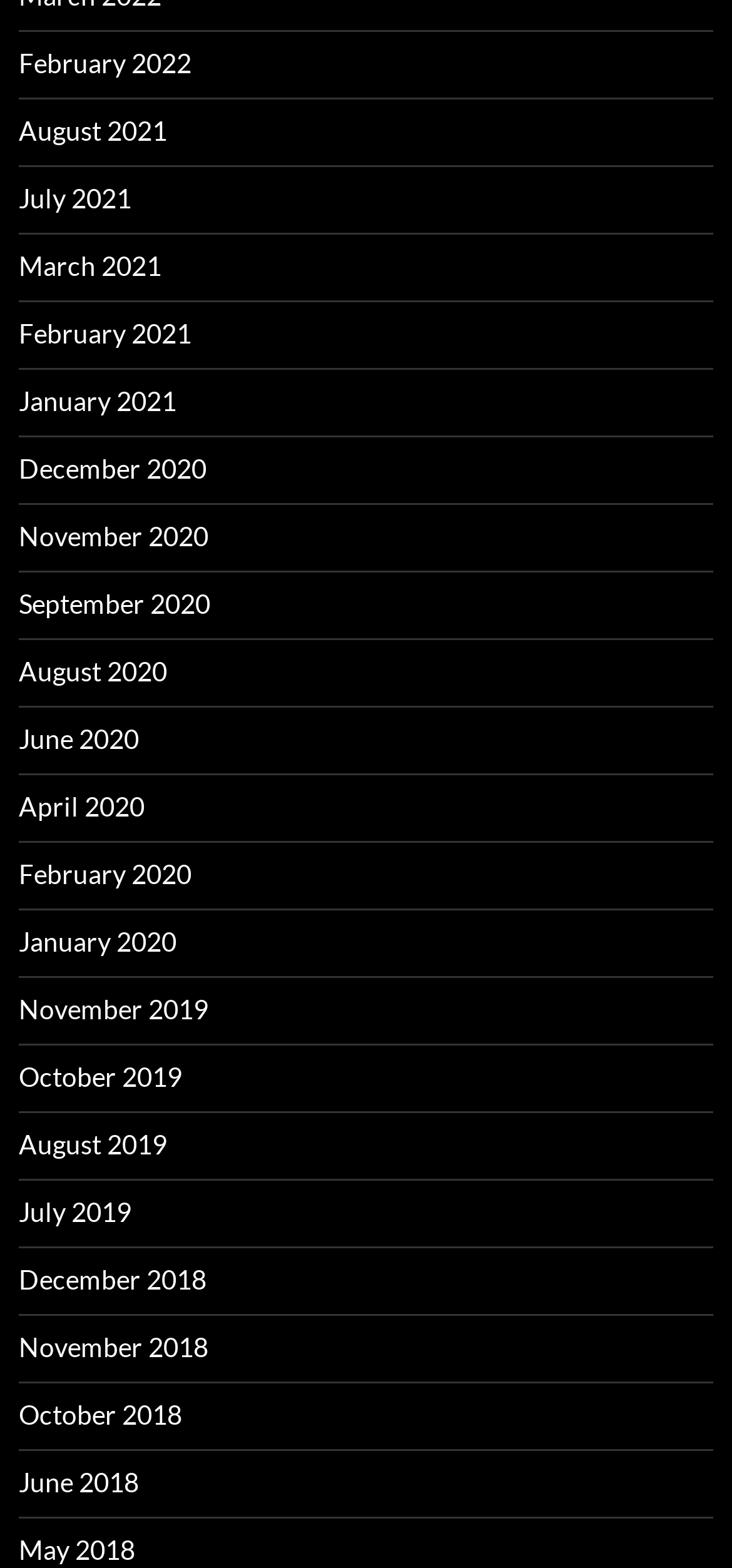Give a short answer to this question using one word or a phrase:
What is the latest month available on this webpage?

February 2022